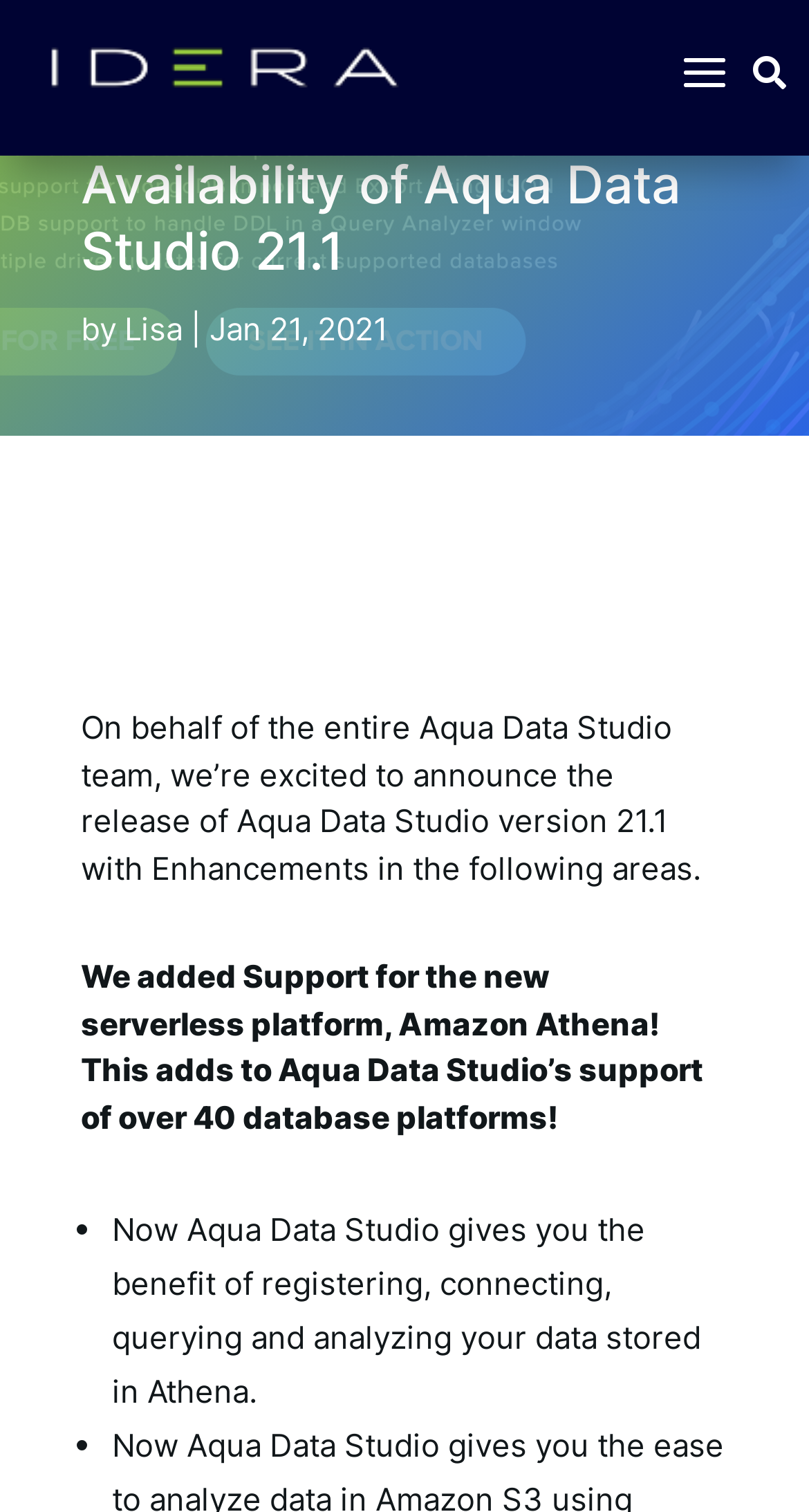Identify the primary heading of the webpage and provide its text.

Announcing General Availability of Aqua Data Studio 21.1